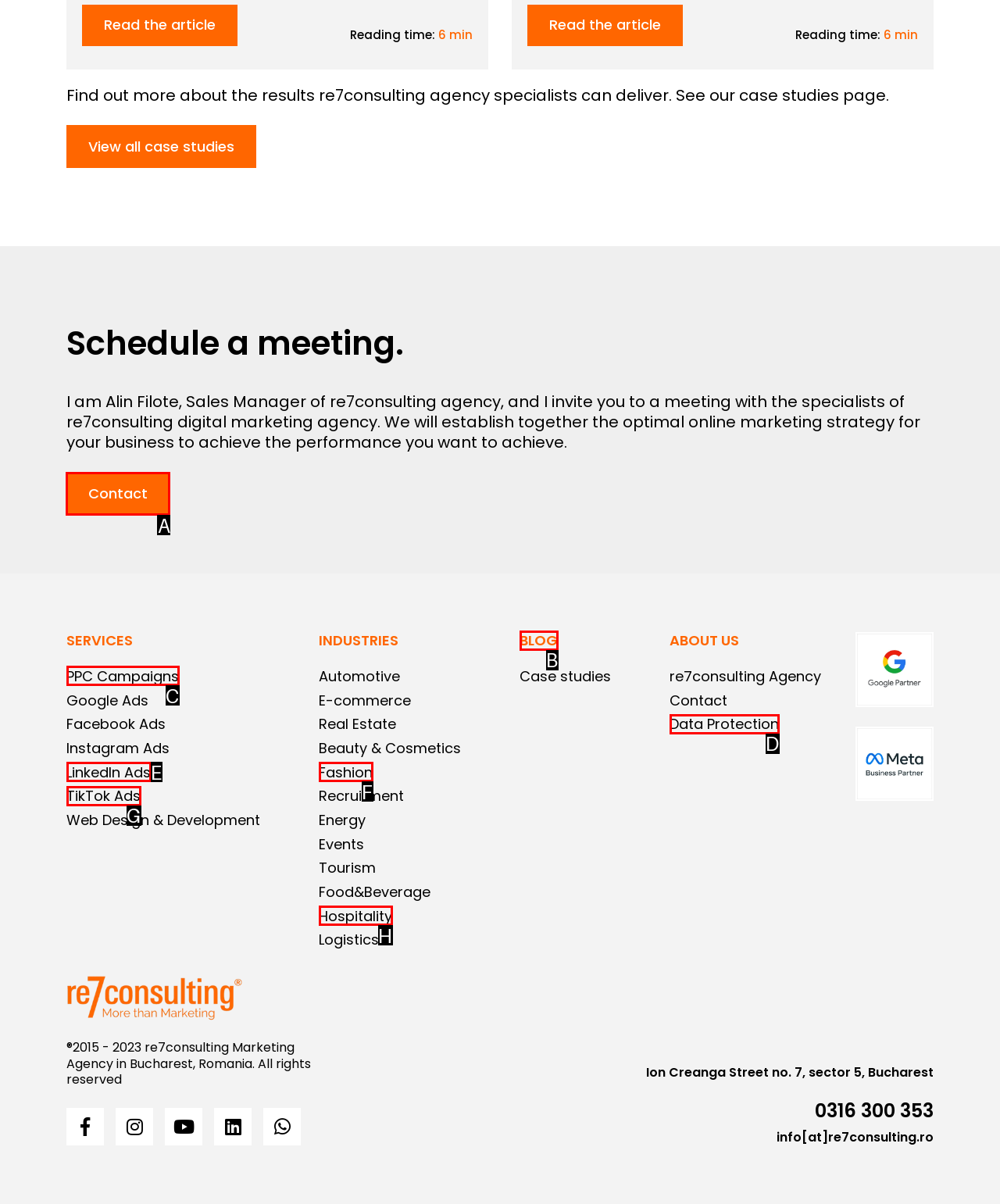Point out the option that needs to be clicked to fulfill the following instruction: Contact
Answer with the letter of the appropriate choice from the listed options.

A